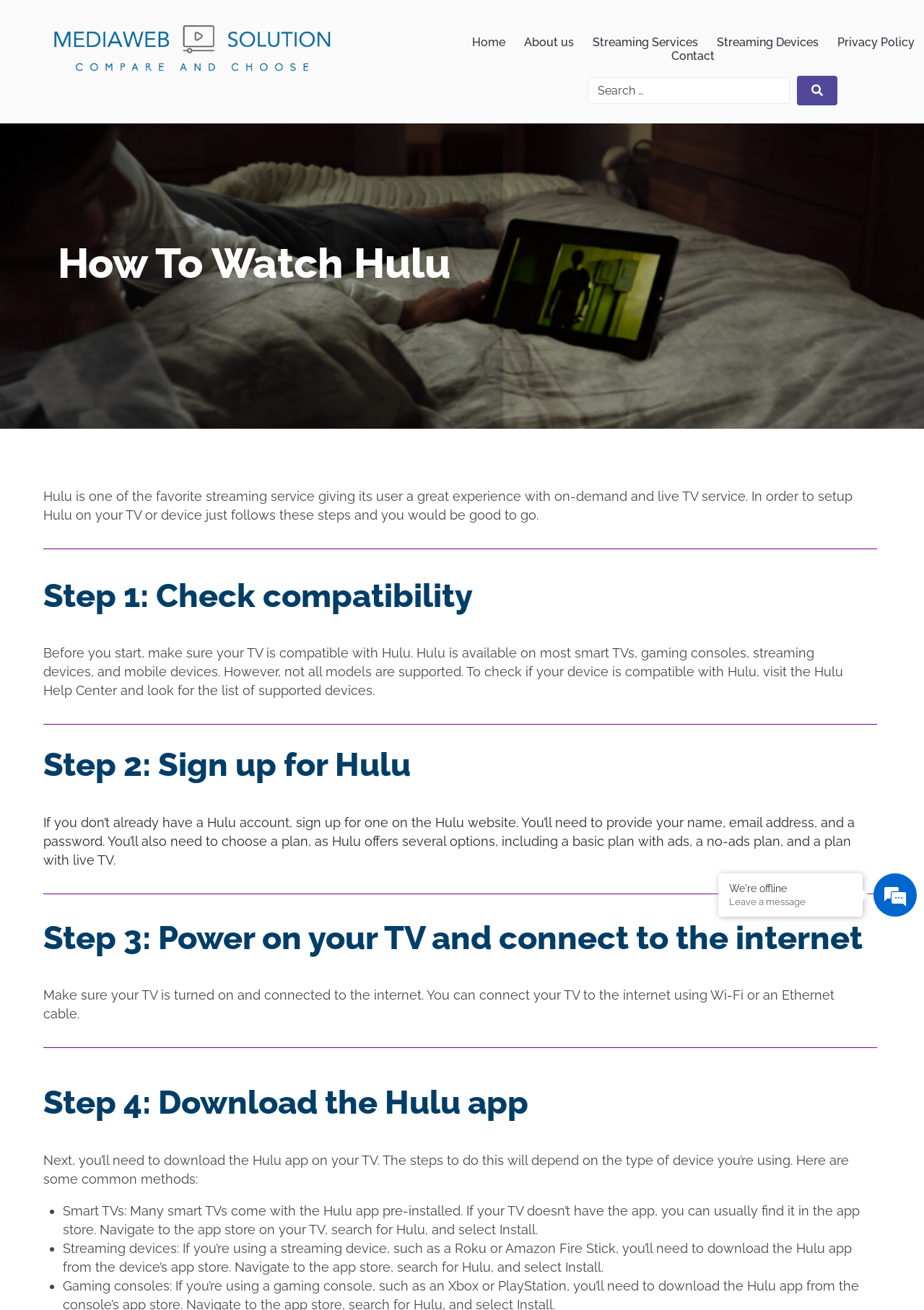Where can the Hulu app be found on a smart TV?
Could you give a comprehensive explanation in response to this question?

According to the webpage, if a smart TV does not have the Hulu app pre-installed, users can find it in the app store on their TV, and then install it.